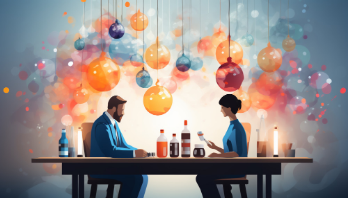Answer this question using a single word or a brief phrase:
What colors are present in the hanging ornaments?

Orange, blue, and pink